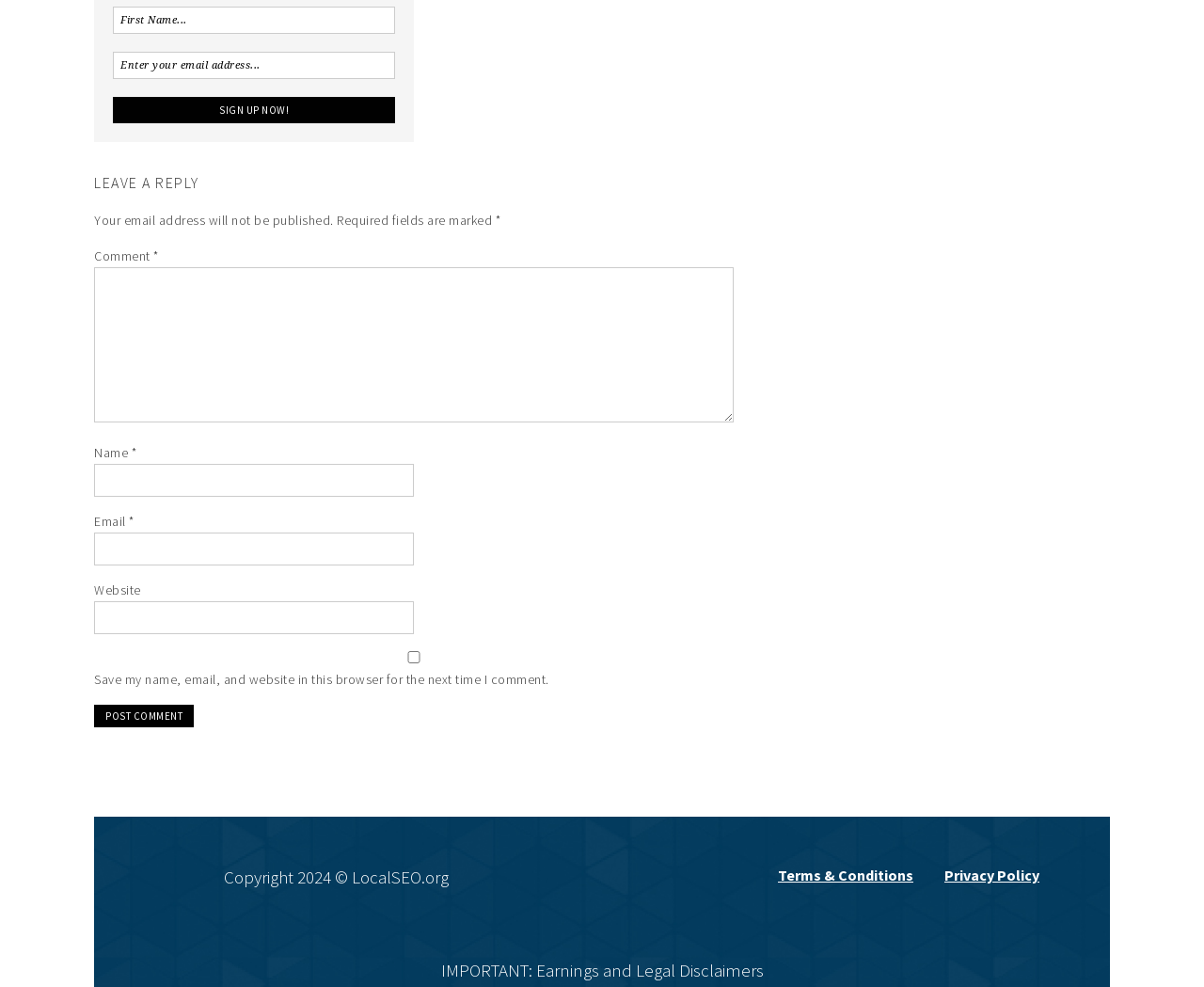Identify the bounding box coordinates of the clickable region necessary to fulfill the following instruction: "Leave a comment". The bounding box coordinates should be four float numbers between 0 and 1, i.e., [left, top, right, bottom].

[0.078, 0.251, 0.127, 0.268]